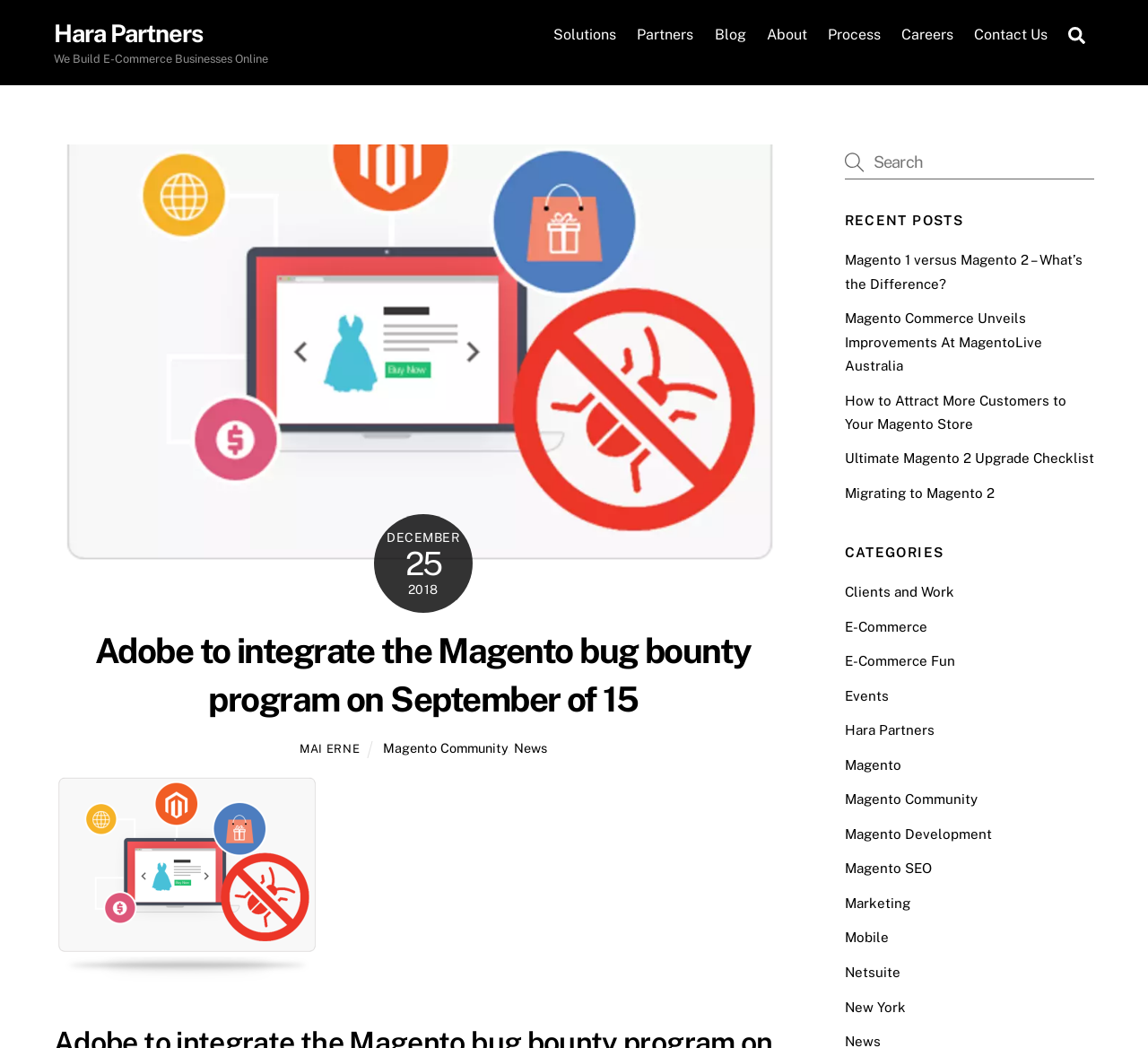Determine the bounding box coordinates for the area that needs to be clicked to fulfill this task: "Check the recent post about Magento 1 versus Magento 2". The coordinates must be given as four float numbers between 0 and 1, i.e., [left, top, right, bottom].

[0.736, 0.241, 0.943, 0.278]